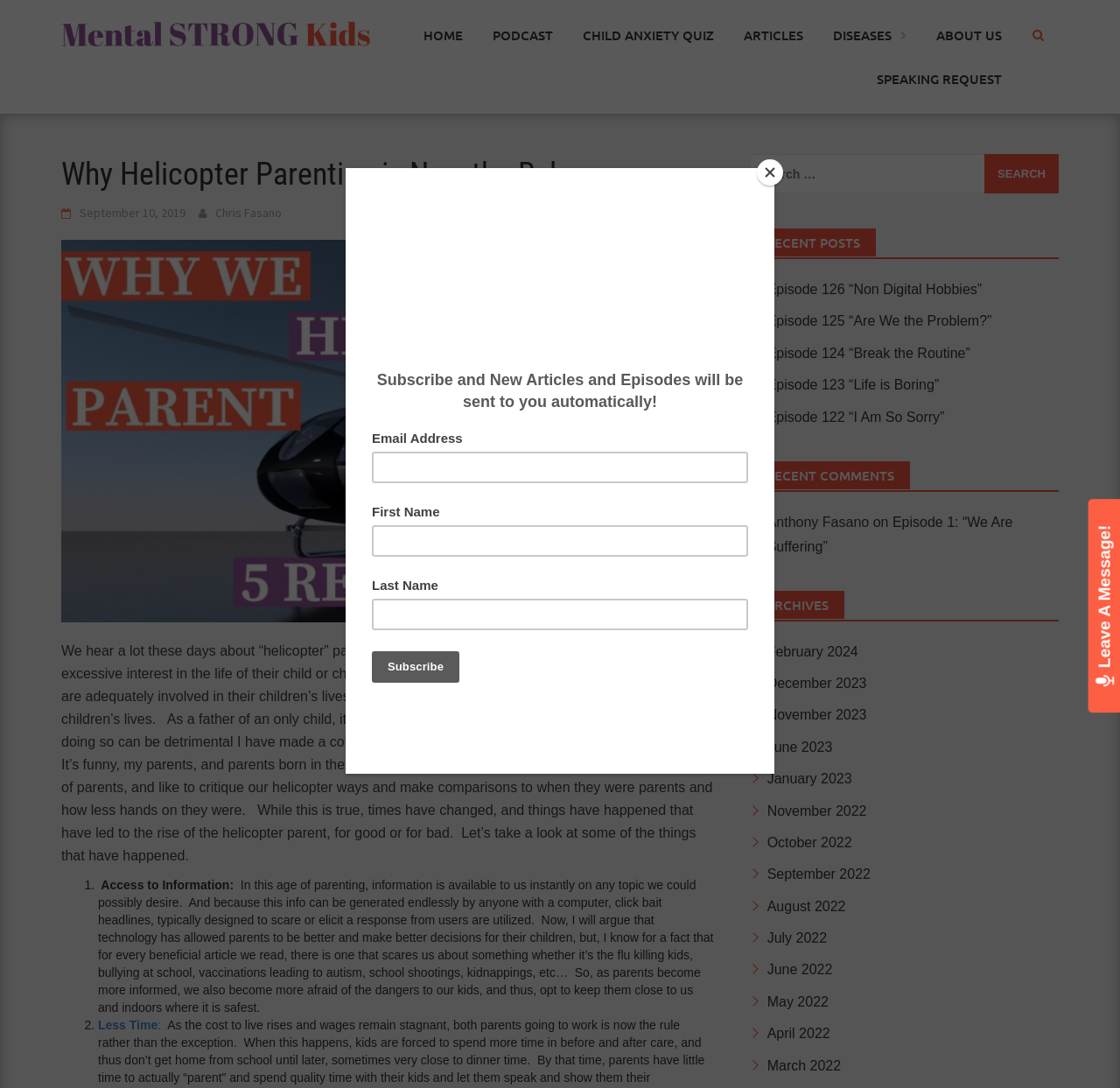Could you highlight the region that needs to be clicked to execute the instruction: "Listen to 'Episode 126 “Non Digital Hobbies”'"?

[0.685, 0.259, 0.877, 0.273]